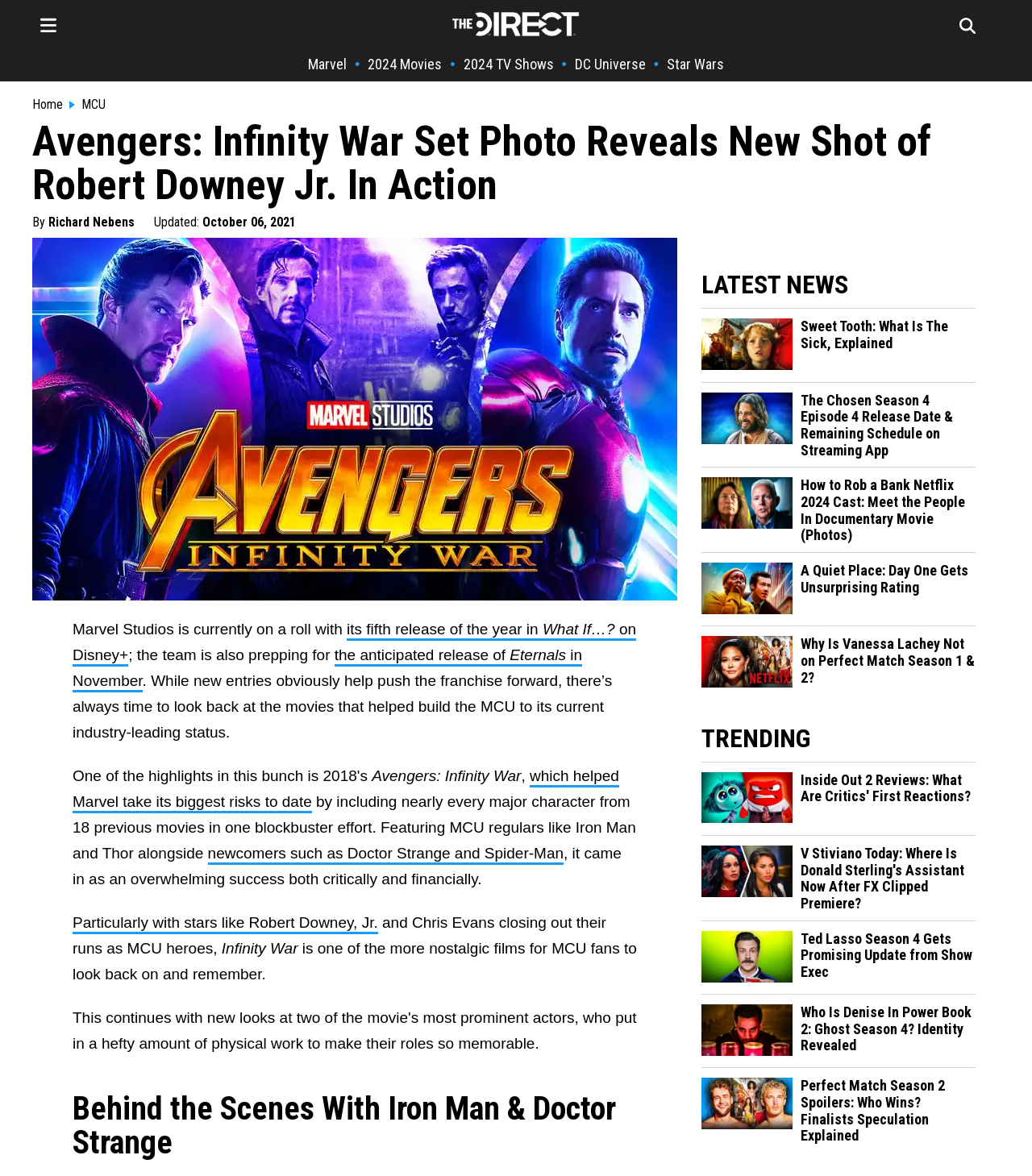Find the bounding box coordinates for the UI element whose description is: "aria-label="The Direct Homepage"". The coordinates should be four float numbers between 0 and 1, in the format [left, top, right, bottom].

[0.438, 0.021, 0.562, 0.033]